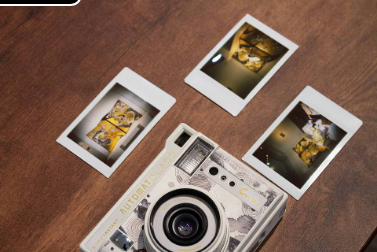Provide a thorough description of the image.

The image features a stylish Lomo’Instant Automat Glass camera, prominently displayed on a wooden surface. The camera, adorned with intricate designs, is positioned at the center, while two freshly developed instant photographs lie beside it. Each photo captures vibrant, artistic scenes that hint at a creatively expressive moment, showcasing the unique qualities of instant photography. This visual representation emphasizes the fun and spontaneity of capturing memories on the go, highlighting the connection between the camera and the resulting images. The context suggests a narrative of exploration and visual storytelling through the versatile features of the Lomo’Instant Automat camera, encouraging viewers to consider their own creative photography adventures.